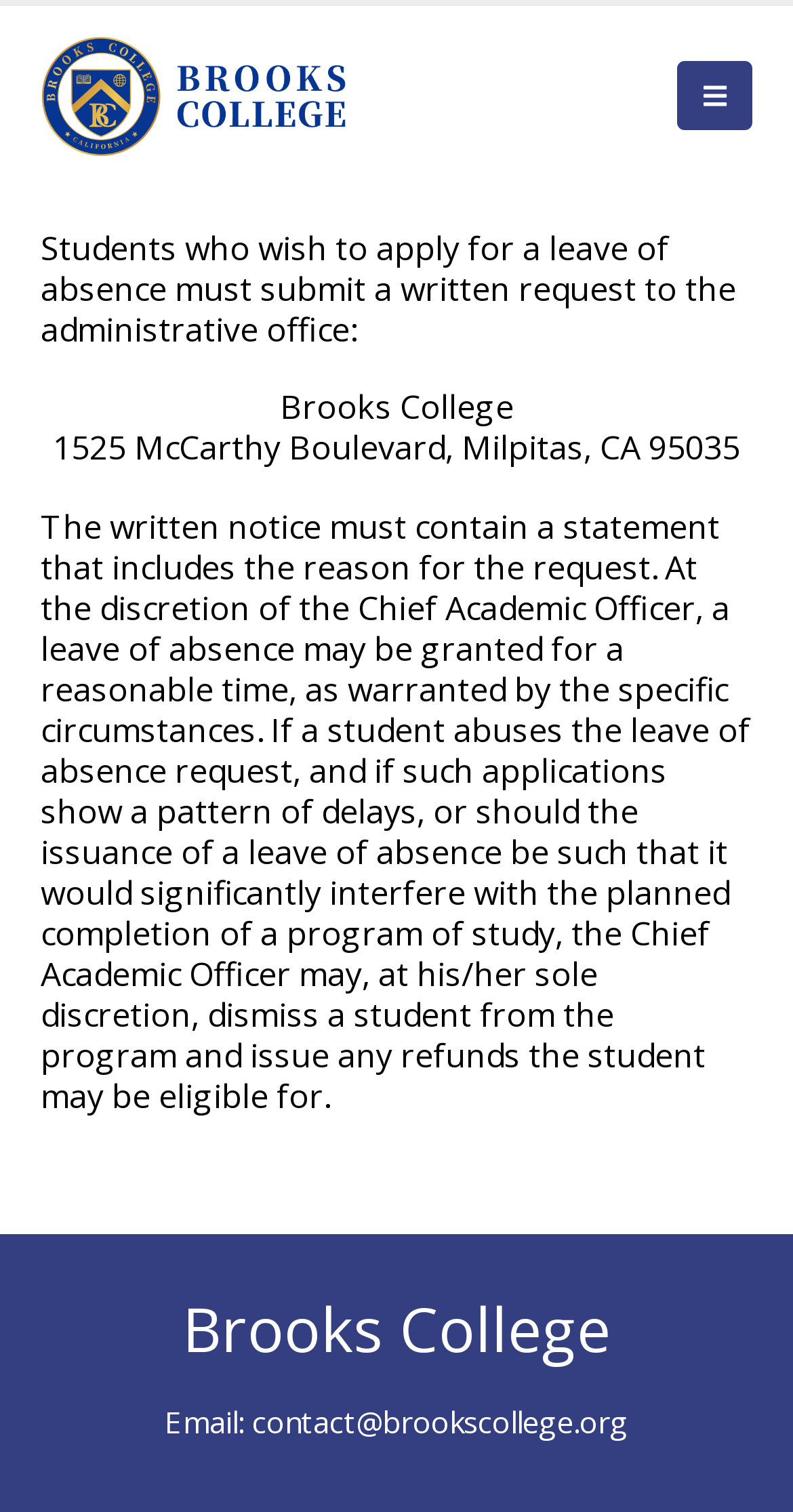What is the reason for submitting a written notice?
Provide a concise answer using a single word or phrase based on the image.

To include a statement with the reason for the request